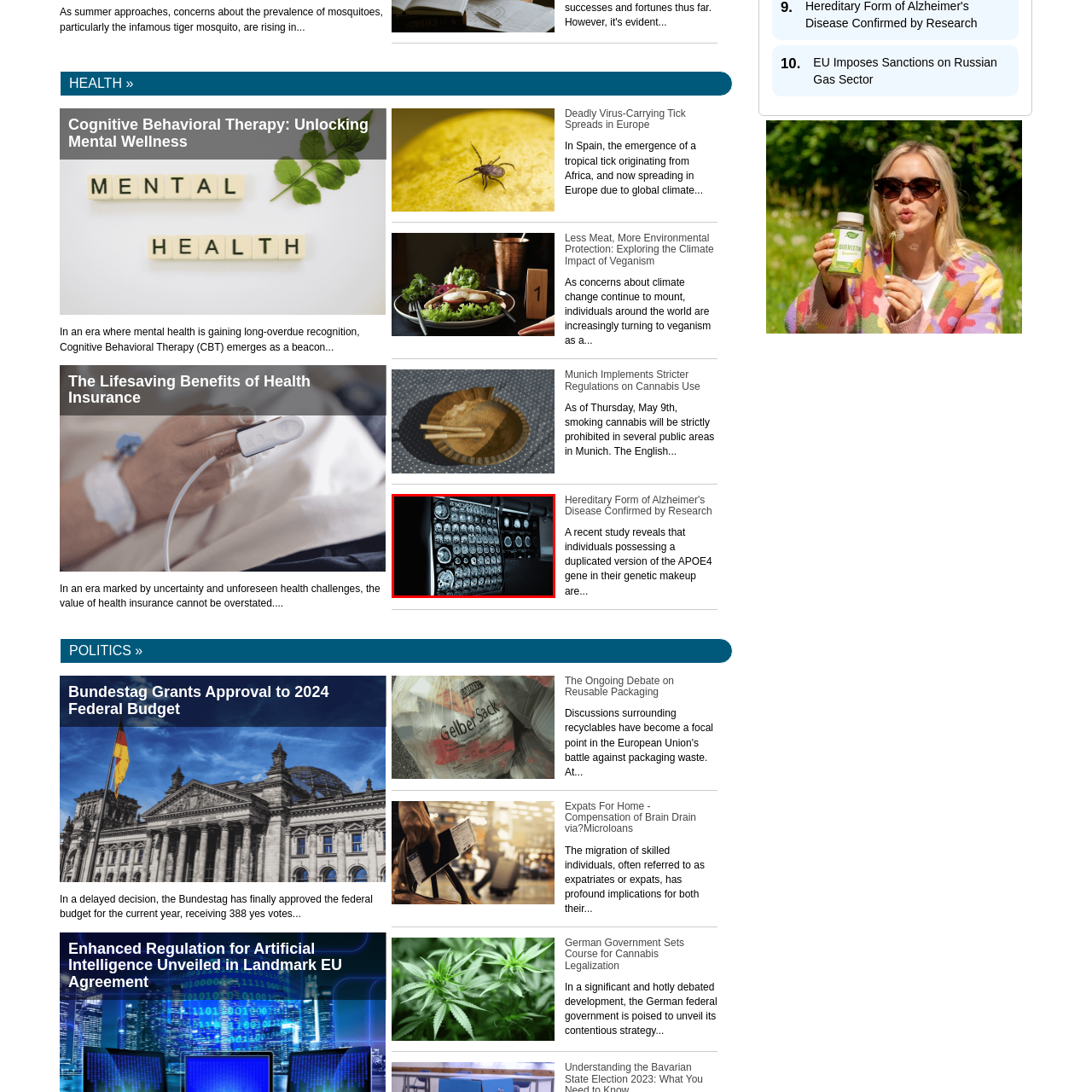Look closely at the image surrounded by the red box, What is the purpose of medical imaging? Give your answer as a single word or phrase.

Diagnosing neurological conditions